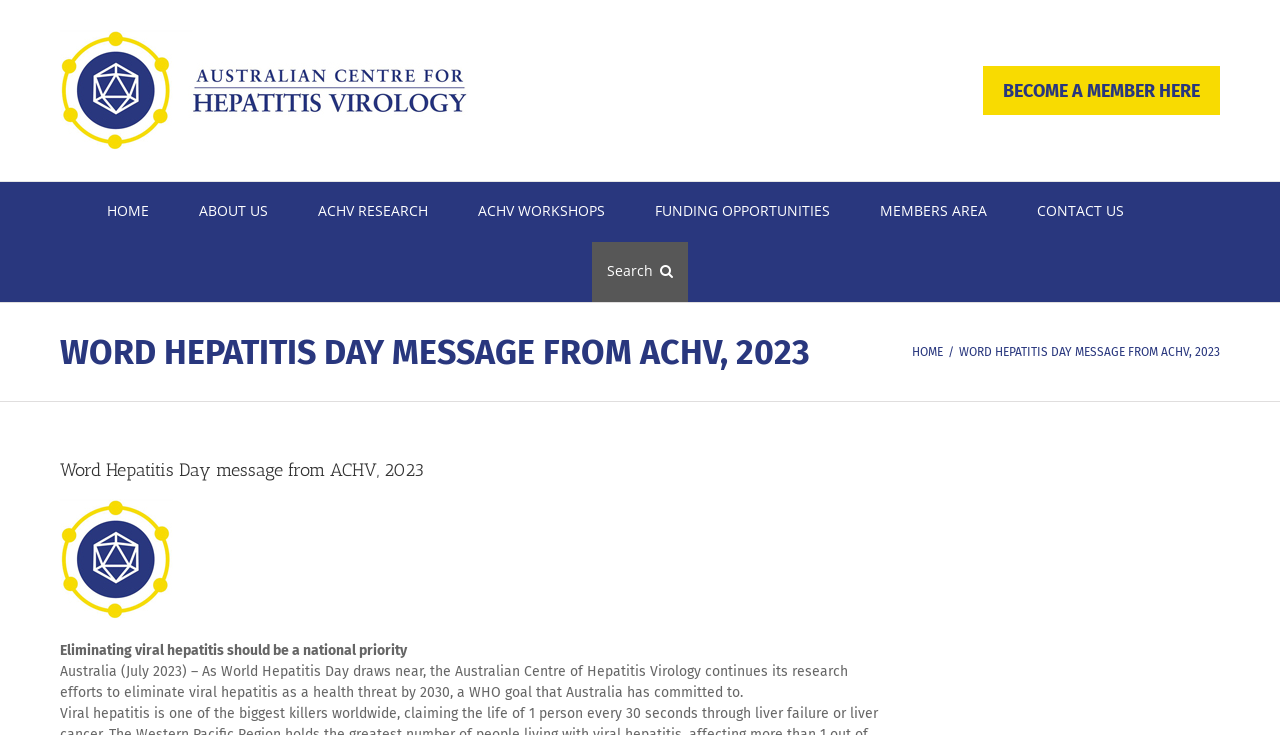Please respond to the question with a concise word or phrase:
How many main menu items are there?

7